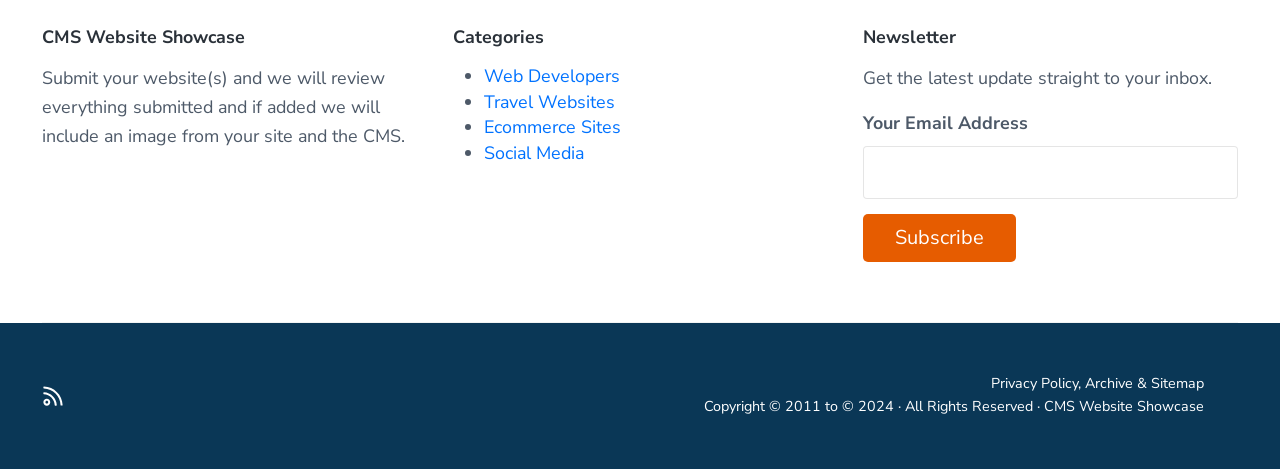Indicate the bounding box coordinates of the element that must be clicked to execute the instruction: "Click on the 'Latest UK Women in Business Statistics 2023' link". The coordinates should be given as four float numbers between 0 and 1, i.e., [left, top, right, bottom].

None